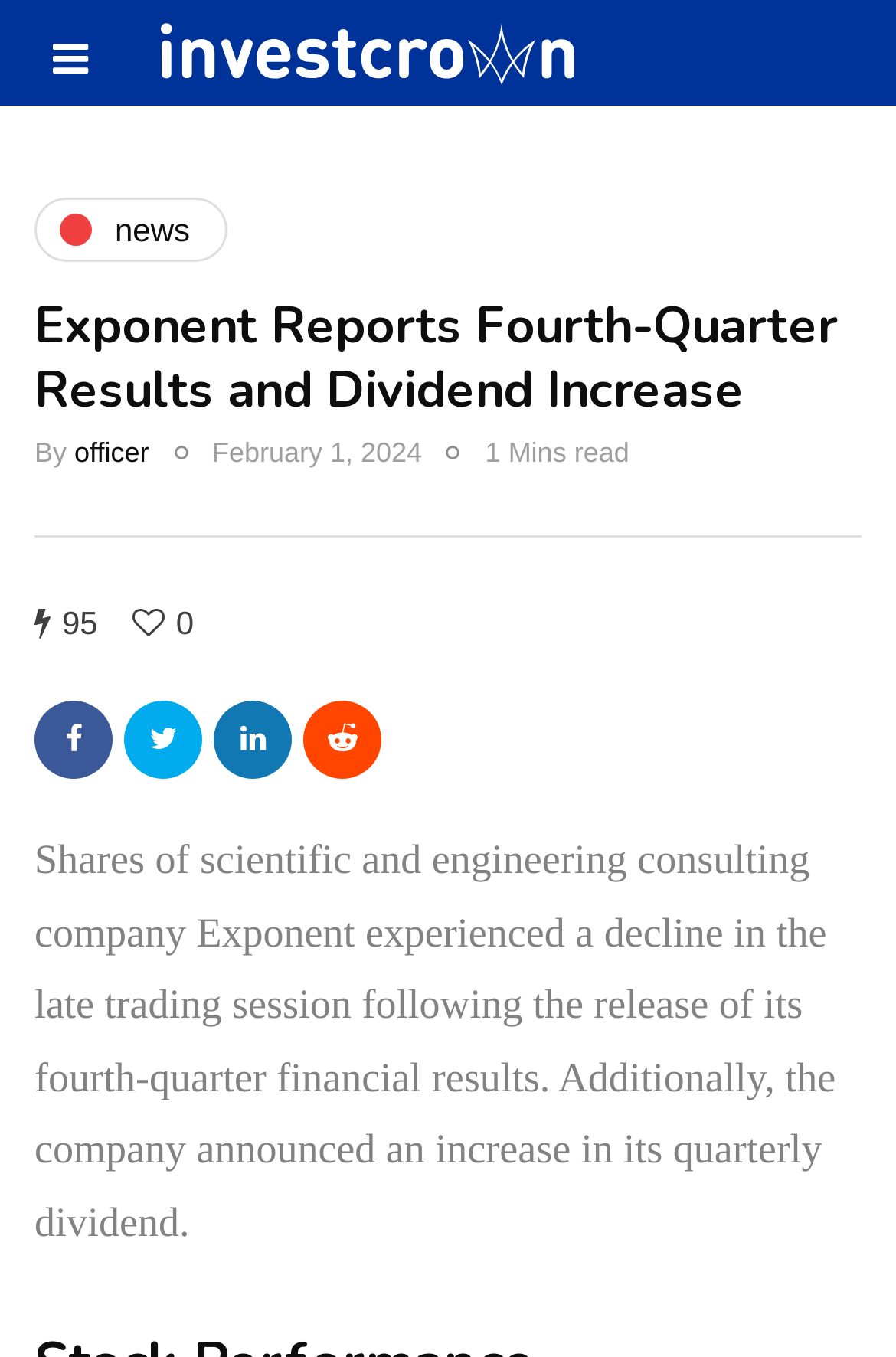How many minutes does it take to read the article?
Can you provide an in-depth and detailed response to the question?

I found the answer by looking at the text content of the webpage, specifically the sentence '1 Mins read' which indicates the reading time of the article.